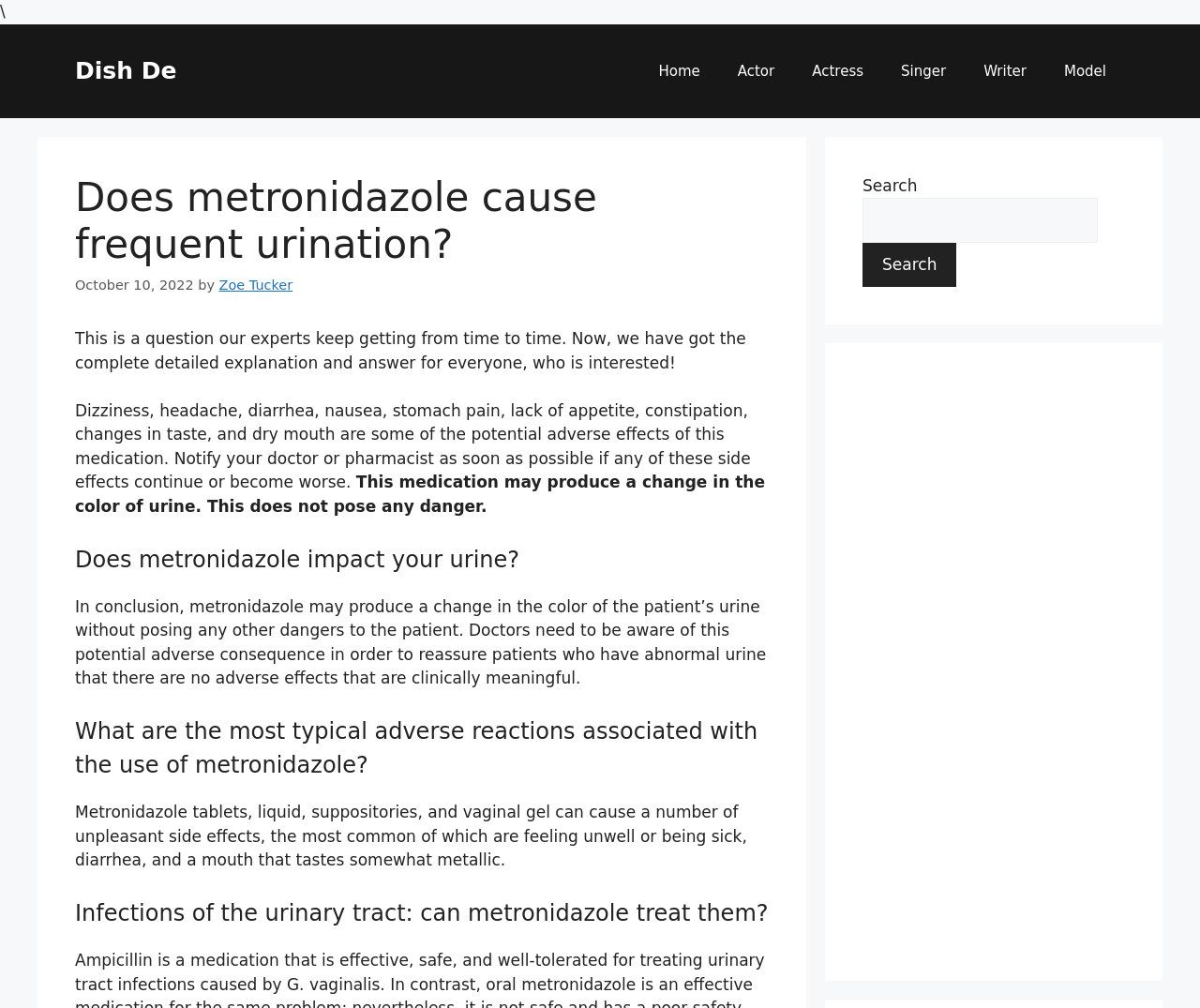Who wrote the article?
Refer to the image and give a detailed answer to the question.

The author of the article can be found in the text 'by' followed by the link 'Zoe Tucker', which is located below the time element and above the main content of the article.